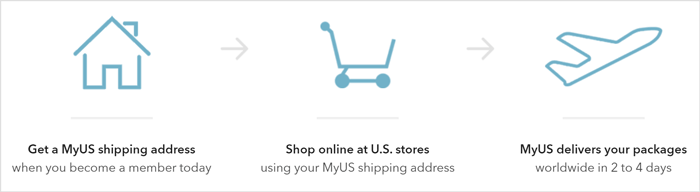What does the shopping cart icon represent?
Using the image, elaborate on the answer with as much detail as possible.

The shopping cart icon in the second step represents the ability of MyUS members to shop online at various U.S. retailers using their MyUS shipping address.